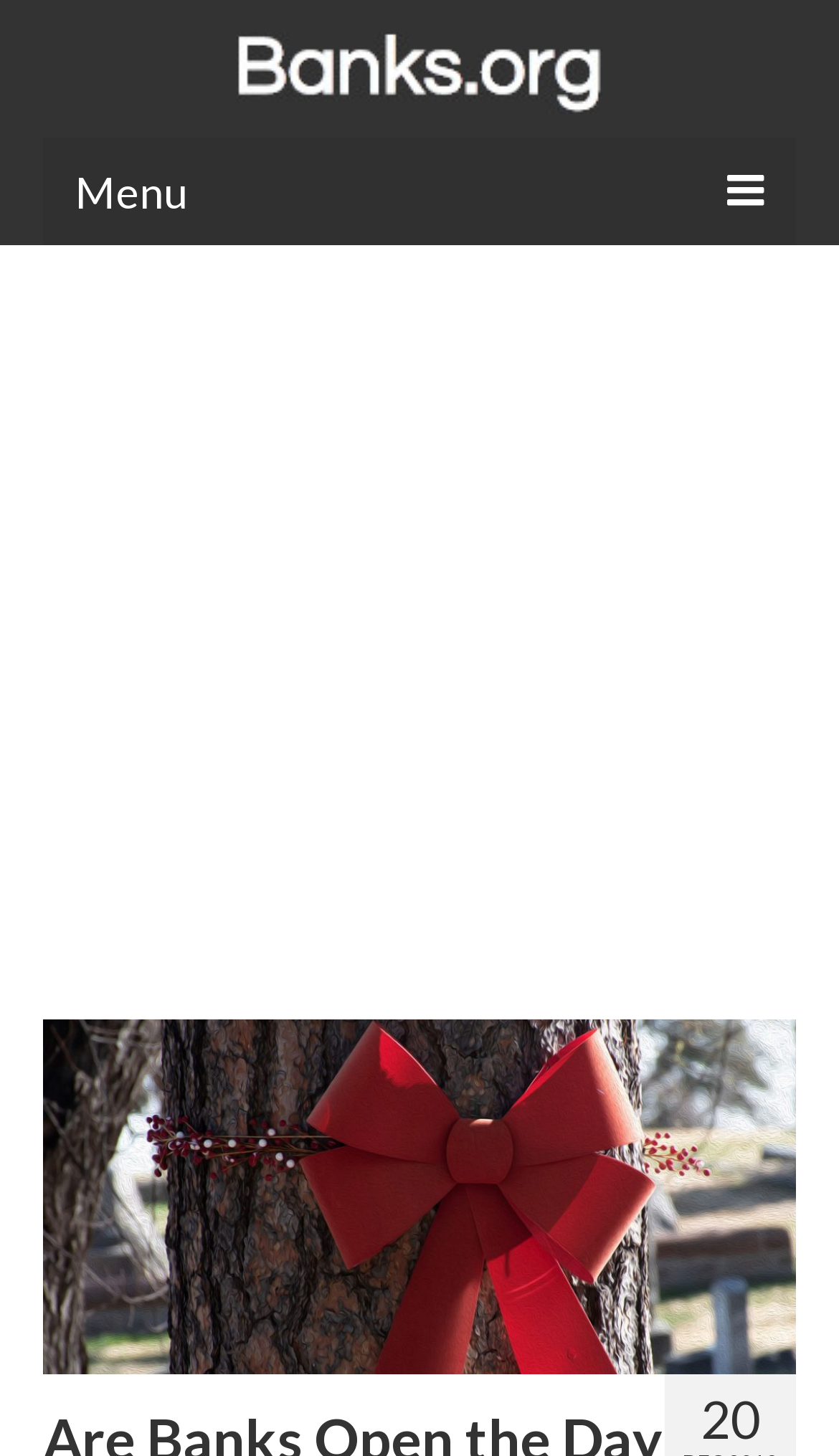How many links are in the main menu?
With the help of the image, please provide a detailed response to the question.

The main menu is located at the top of the webpage, and it contains 6 links: 'Bank Holidays', 'Bank Promos', 'Bank Questions', 'Tips', 'Savings Accounts', and 'CDs'. These links are arranged vertically and have bounding box coordinates that indicate their position on the webpage.